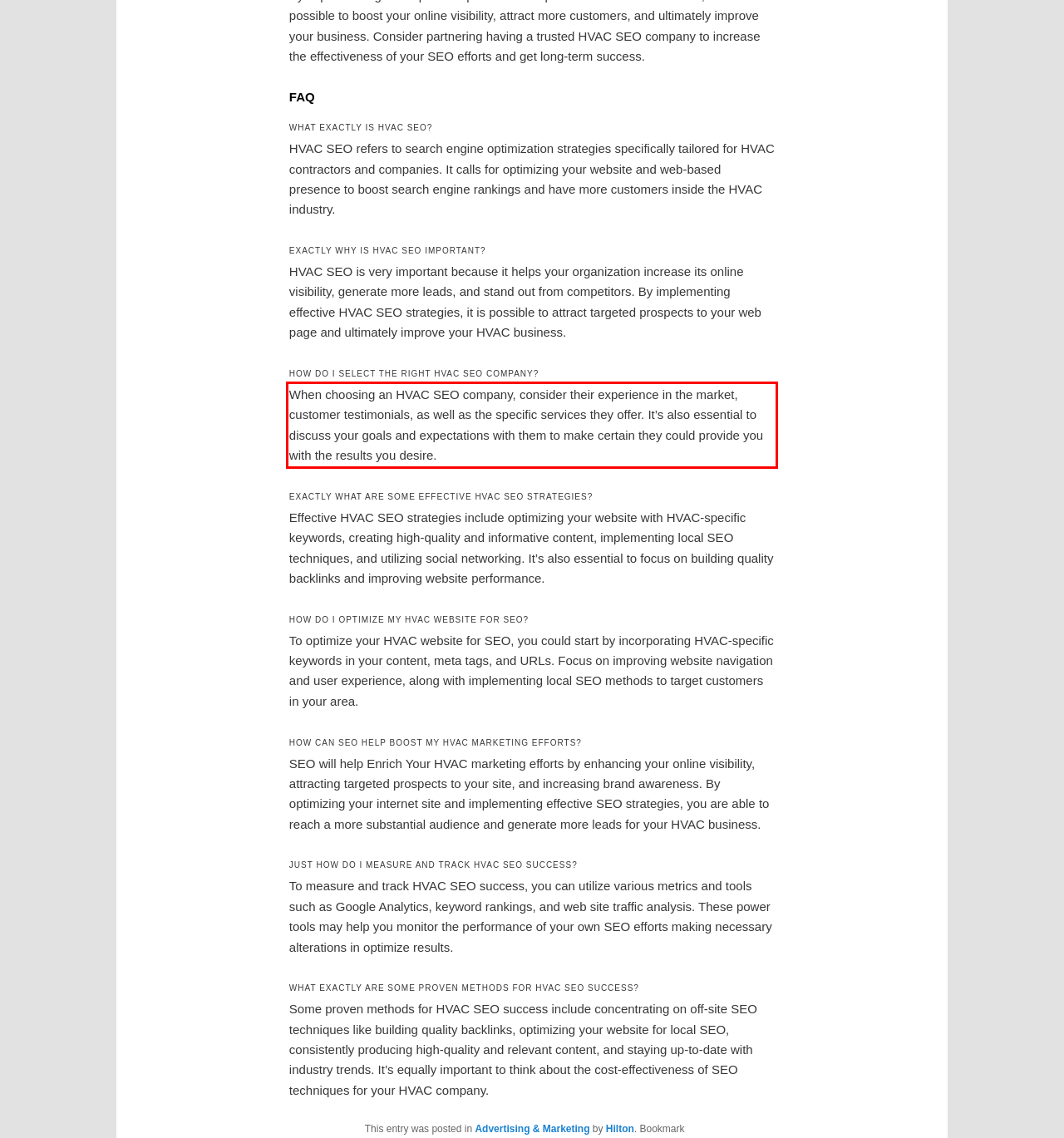You are looking at a screenshot of a webpage with a red rectangle bounding box. Use OCR to identify and extract the text content found inside this red bounding box.

When choosing an HVAC SEO company, consider their experience in the market, customer testimonials, as well as the specific services they offer. It’s also essential to discuss your goals and expectations with them to make certain they could provide you with the results you desire.